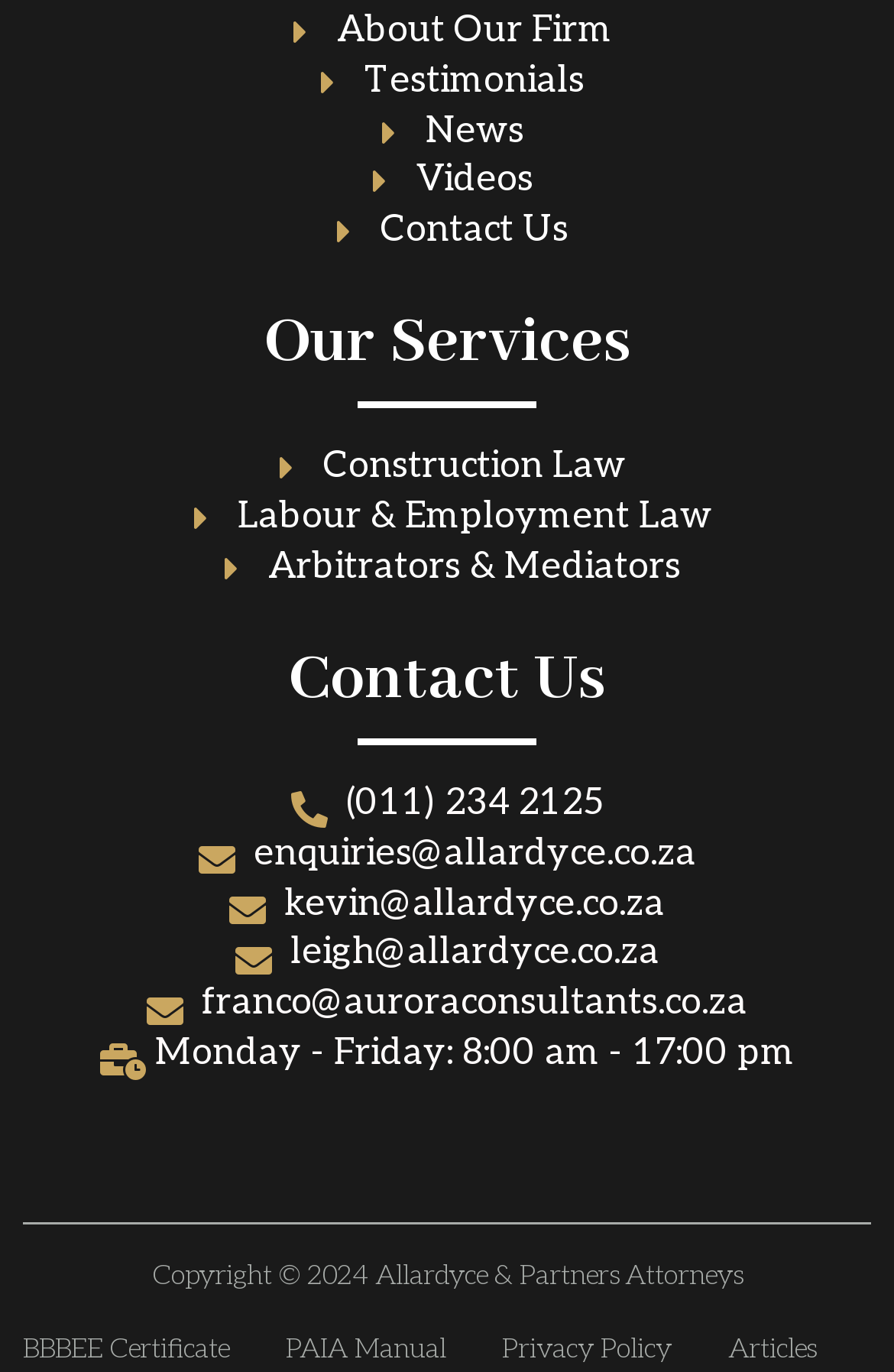How many links are in the top navigation menu?
Relying on the image, give a concise answer in one word or a brief phrase.

5